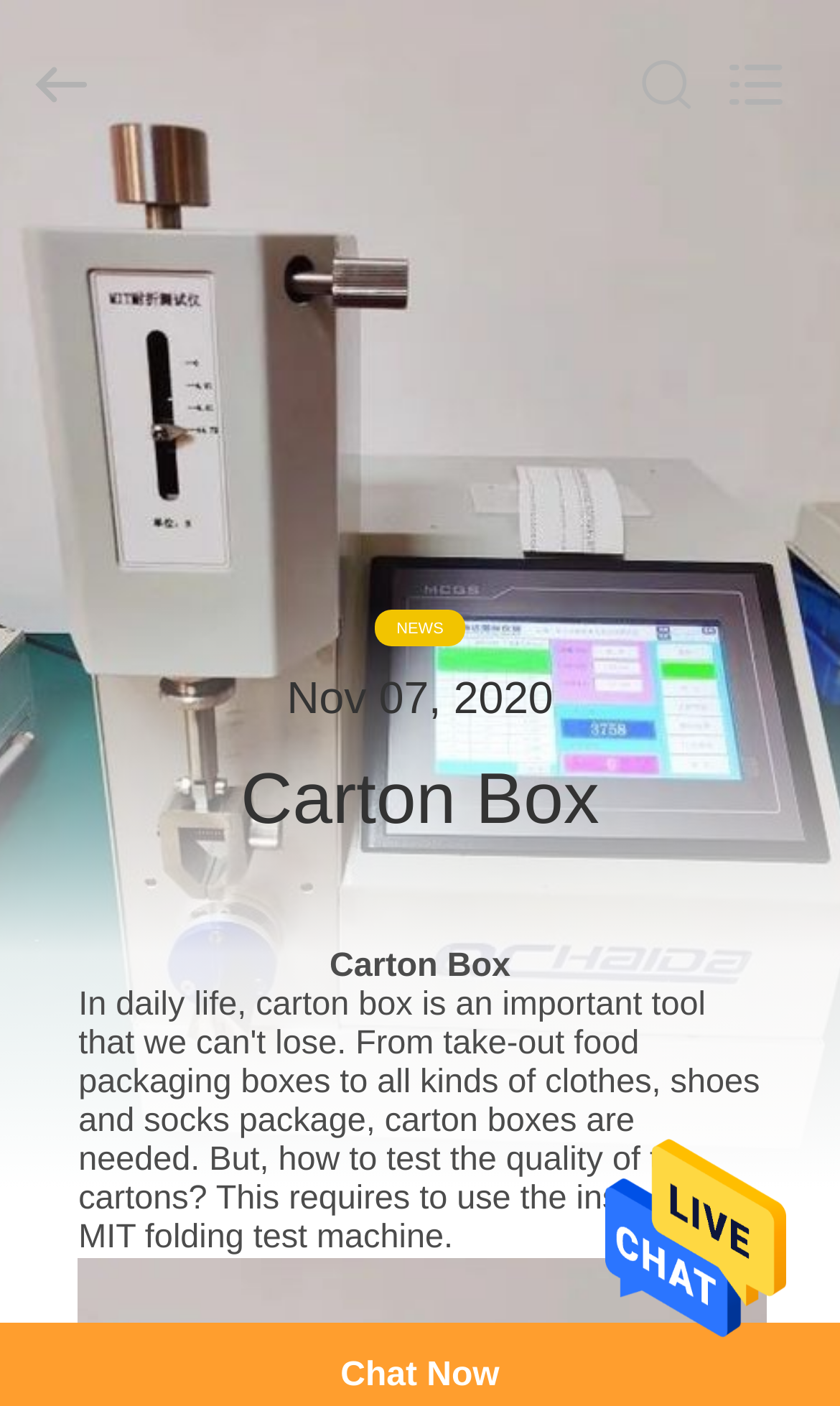Pinpoint the bounding box coordinates for the area that should be clicked to perform the following instruction: "go to home page".

[0.0, 0.12, 0.192, 0.162]